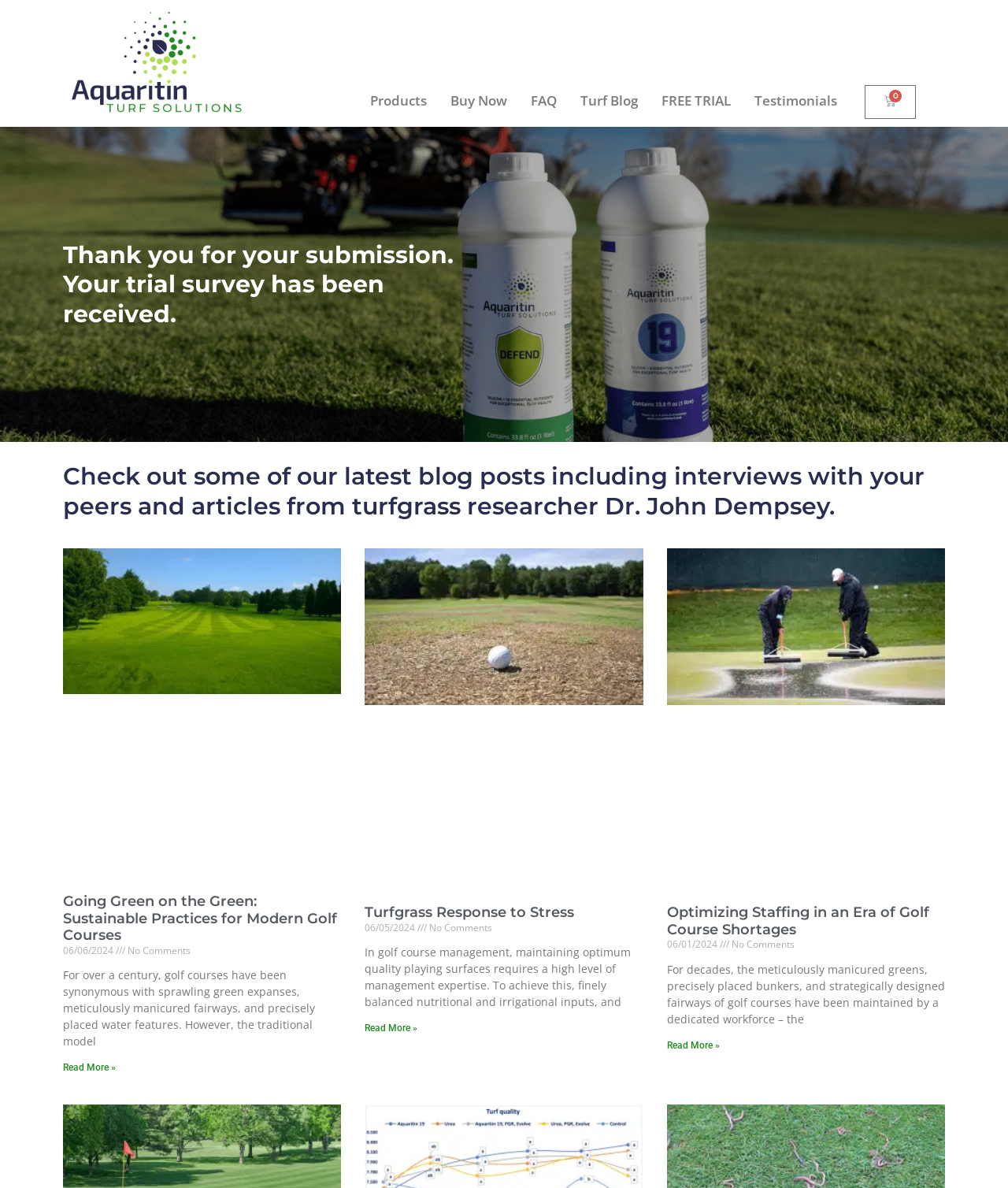What is the title of the second article?
Give a one-word or short-phrase answer derived from the screenshot.

Turfgrass Response to Stress